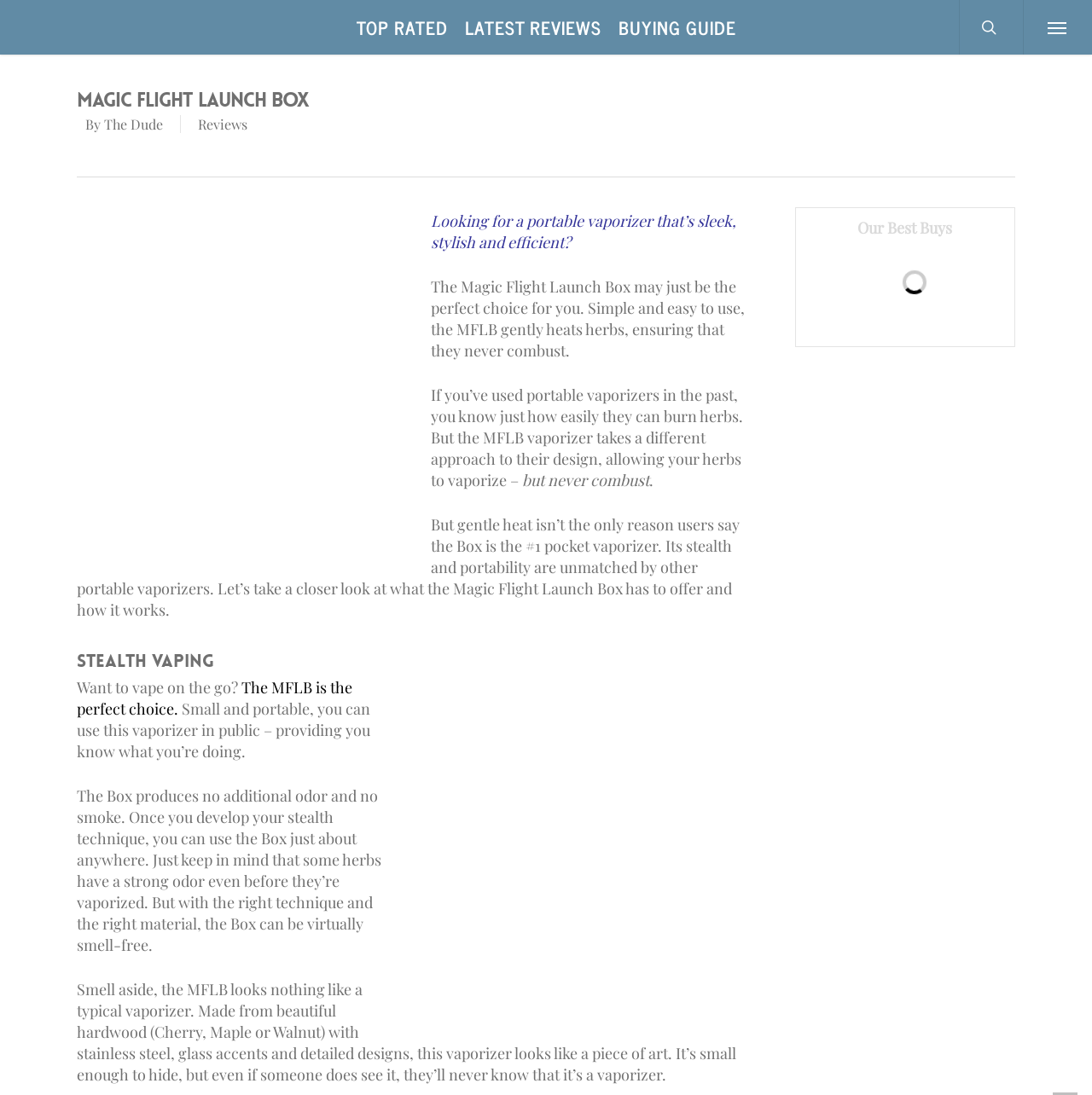Please specify the bounding box coordinates of the clickable section necessary to execute the following command: "Explore the buying guide".

[0.566, 0.019, 0.674, 0.03]